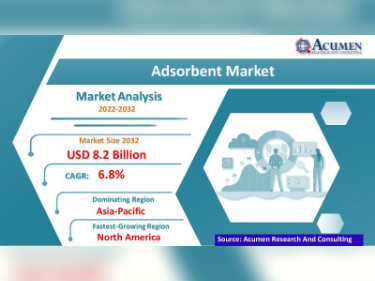What is the compound annual growth rate (CAGR)? Based on the screenshot, please respond with a single word or phrase.

6.8%